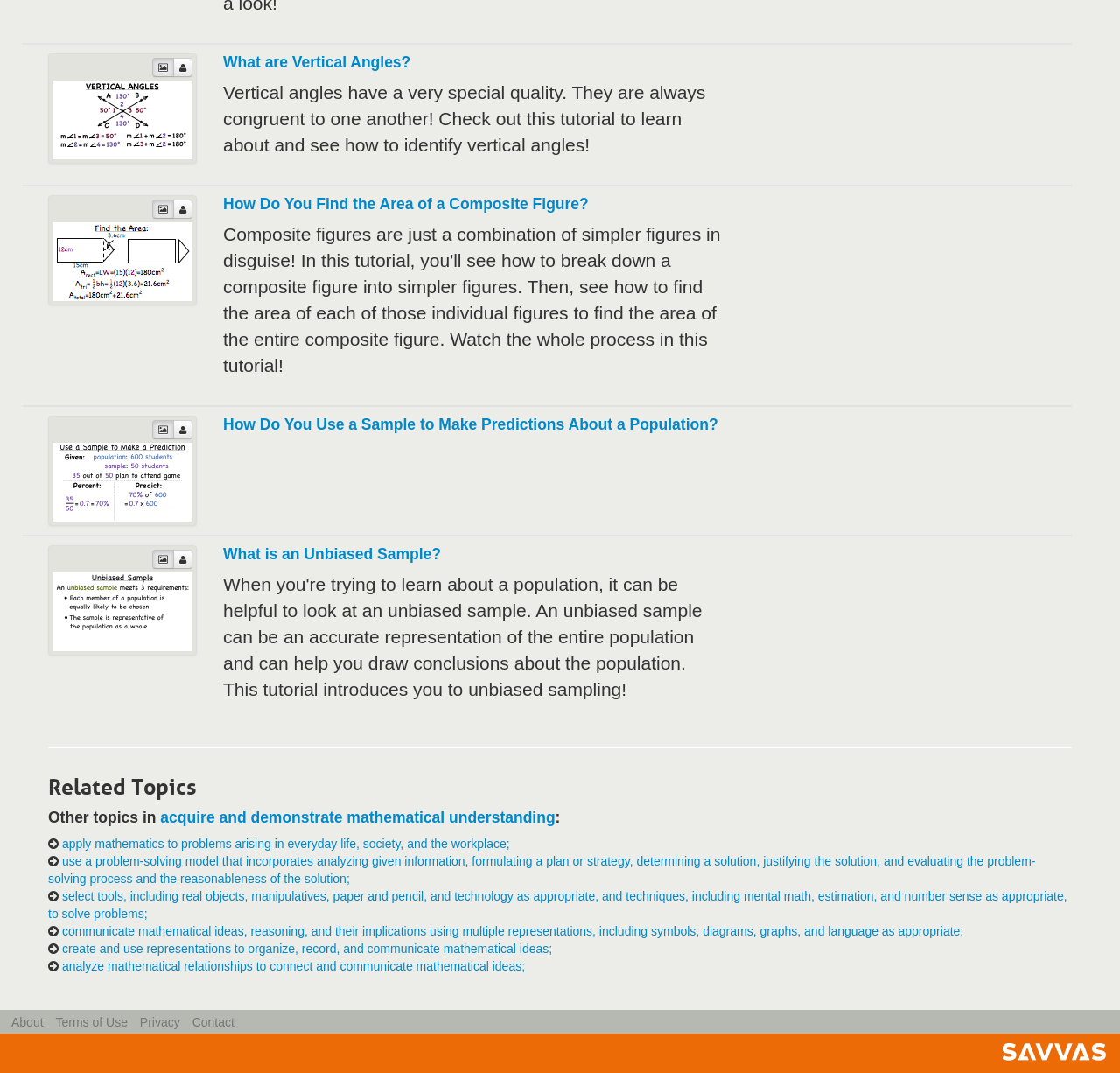Please reply to the following question with a single word or a short phrase:
What is the purpose of the separator?

To separate sections